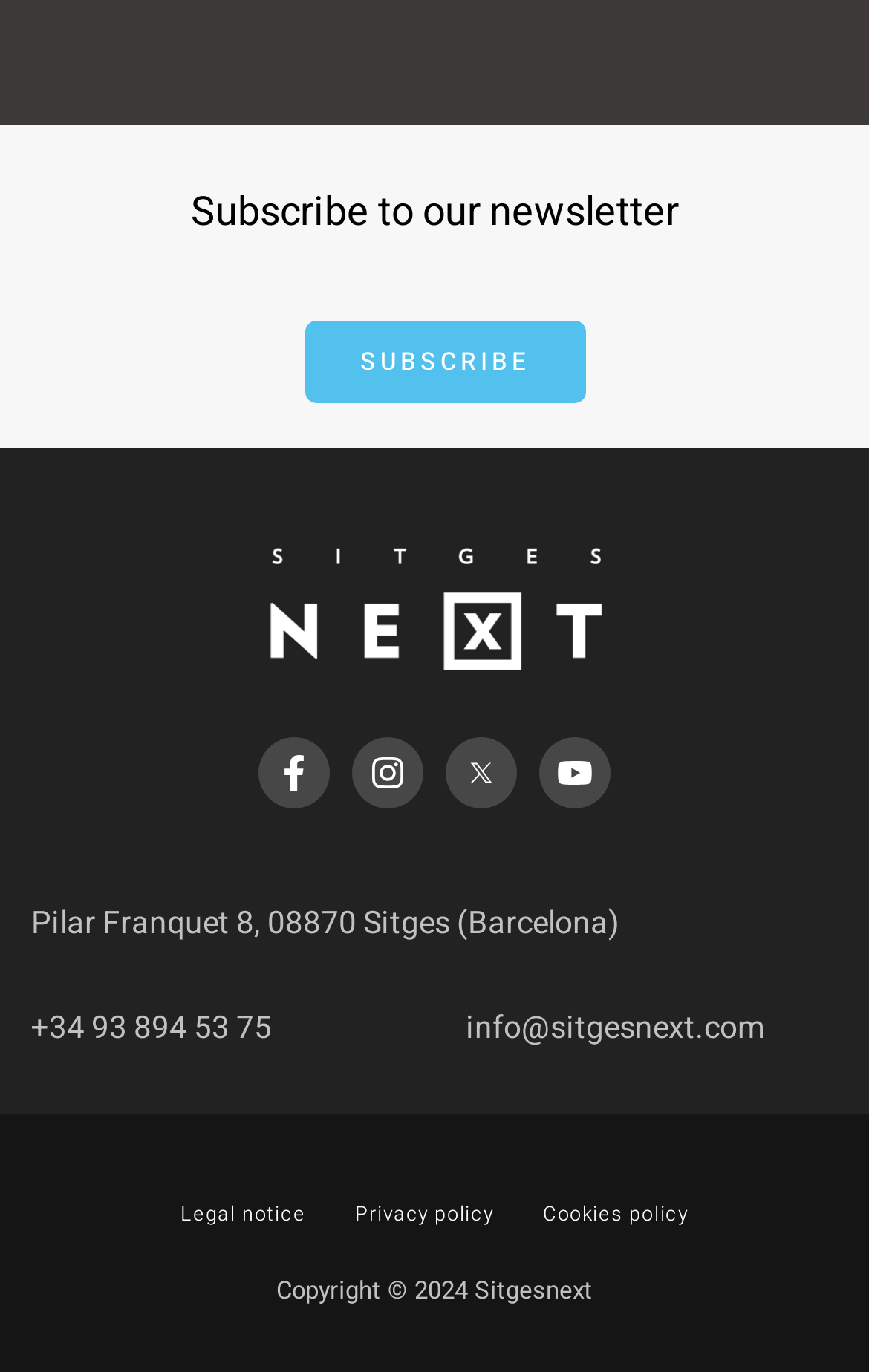How many social media links are available?
Please answer the question with a single word or phrase, referencing the image.

4